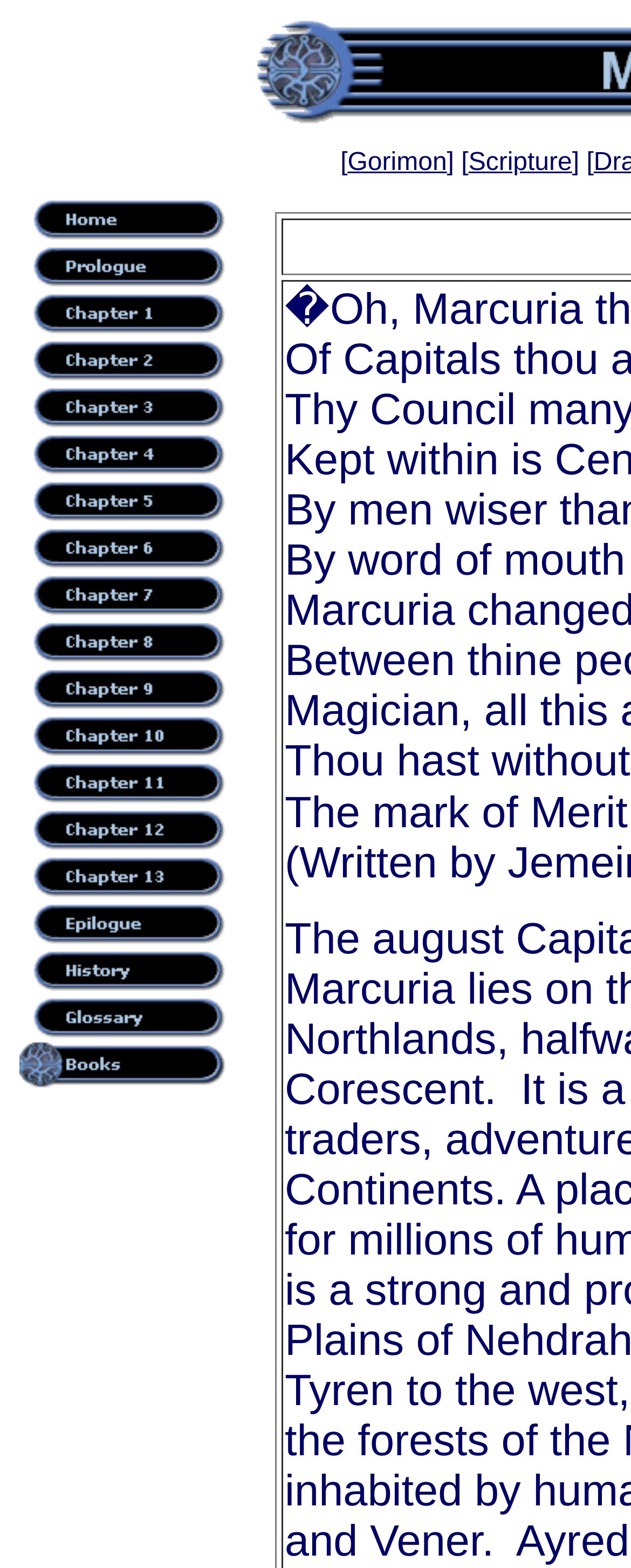Based on the image, provide a detailed response to the question:
What is the name of the first chapter?

By examining the webpage, I found a table of contents with links to different chapters. The first link is labeled 'Prologue', which suggests that it is the first chapter.